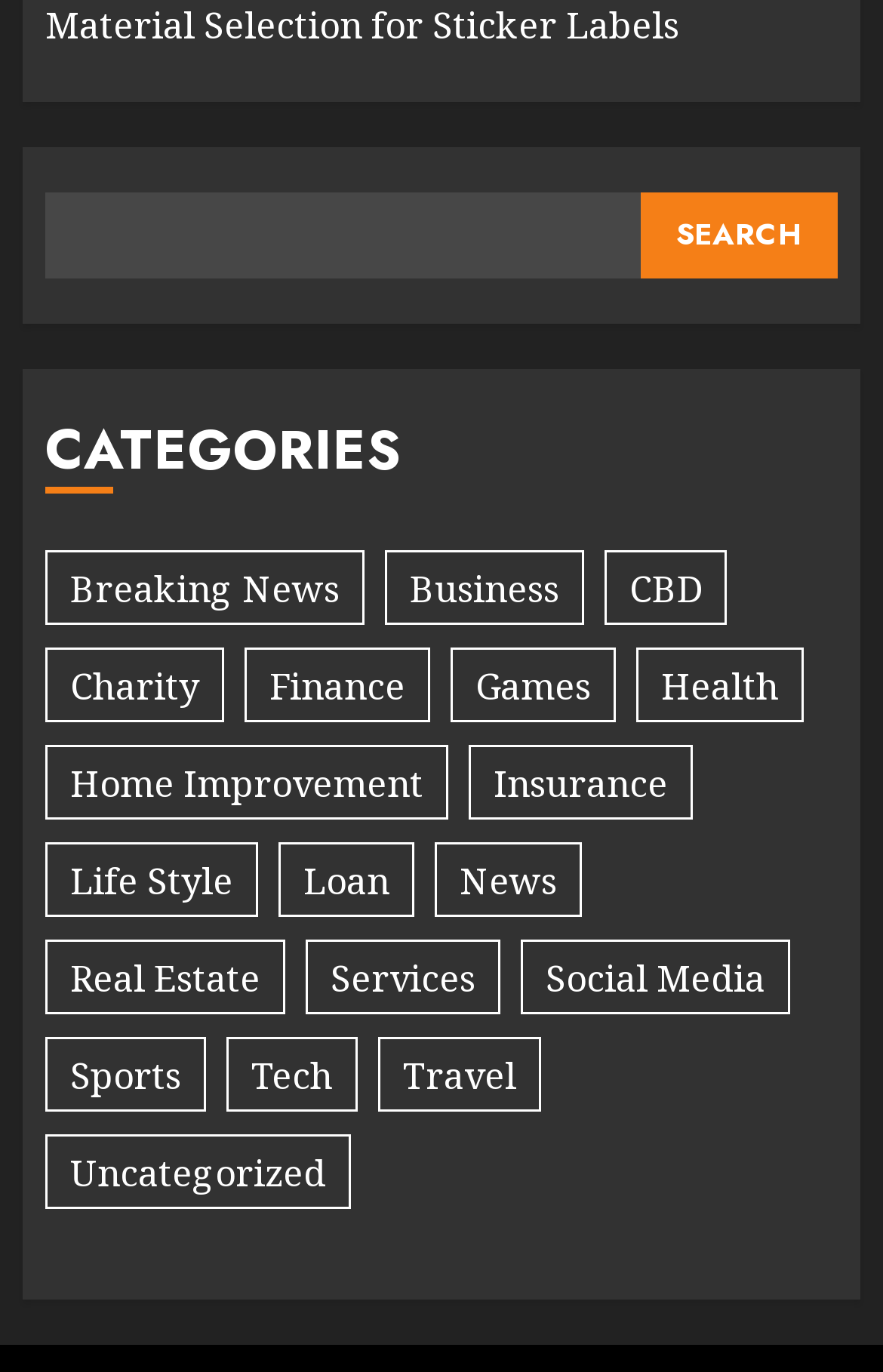Please find the bounding box coordinates of the element's region to be clicked to carry out this instruction: "go to Finance category".

[0.277, 0.472, 0.487, 0.526]